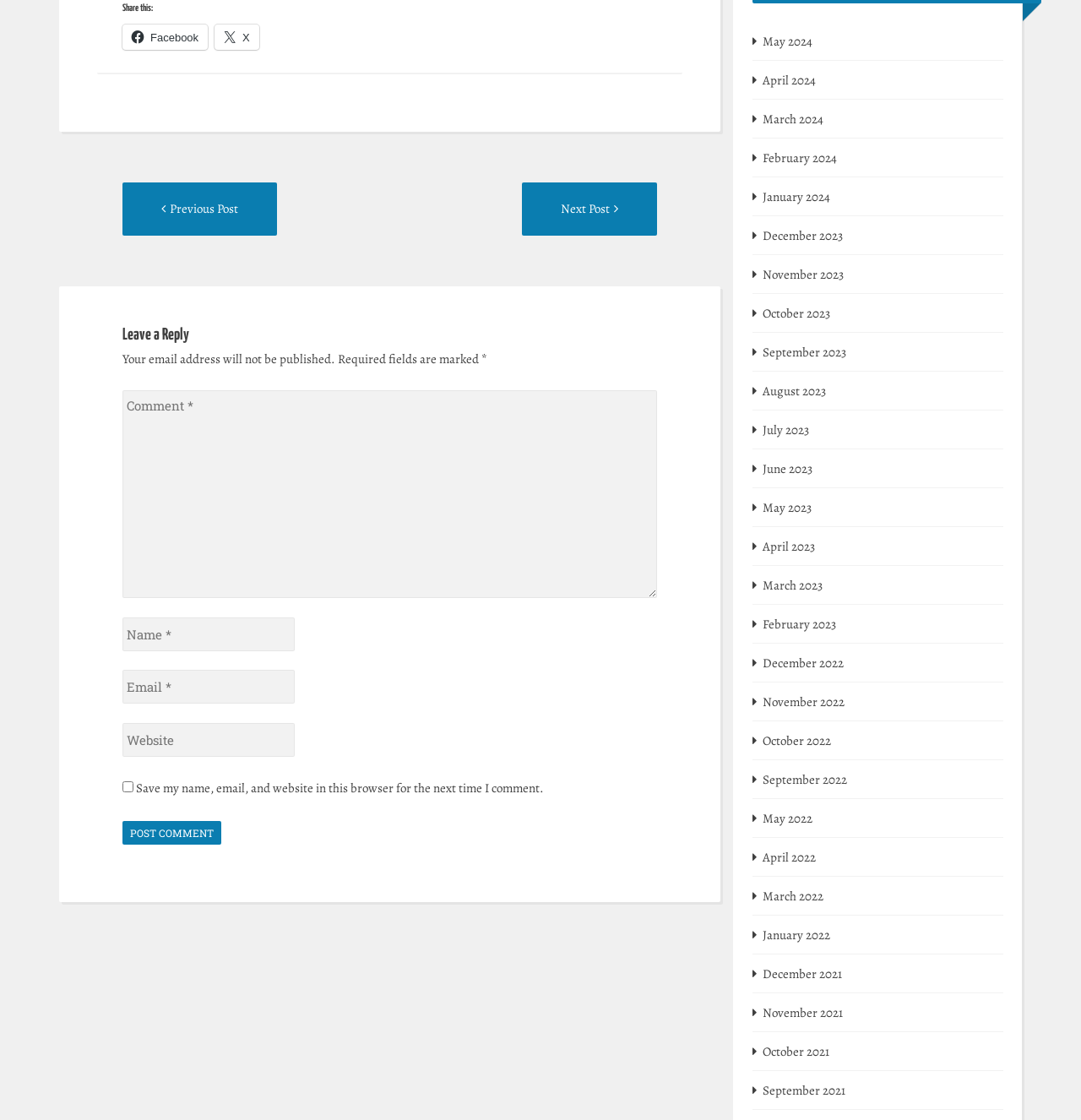Find the bounding box of the web element that fits this description: "Previous Post Previous post:".

[0.113, 0.179, 0.256, 0.194]